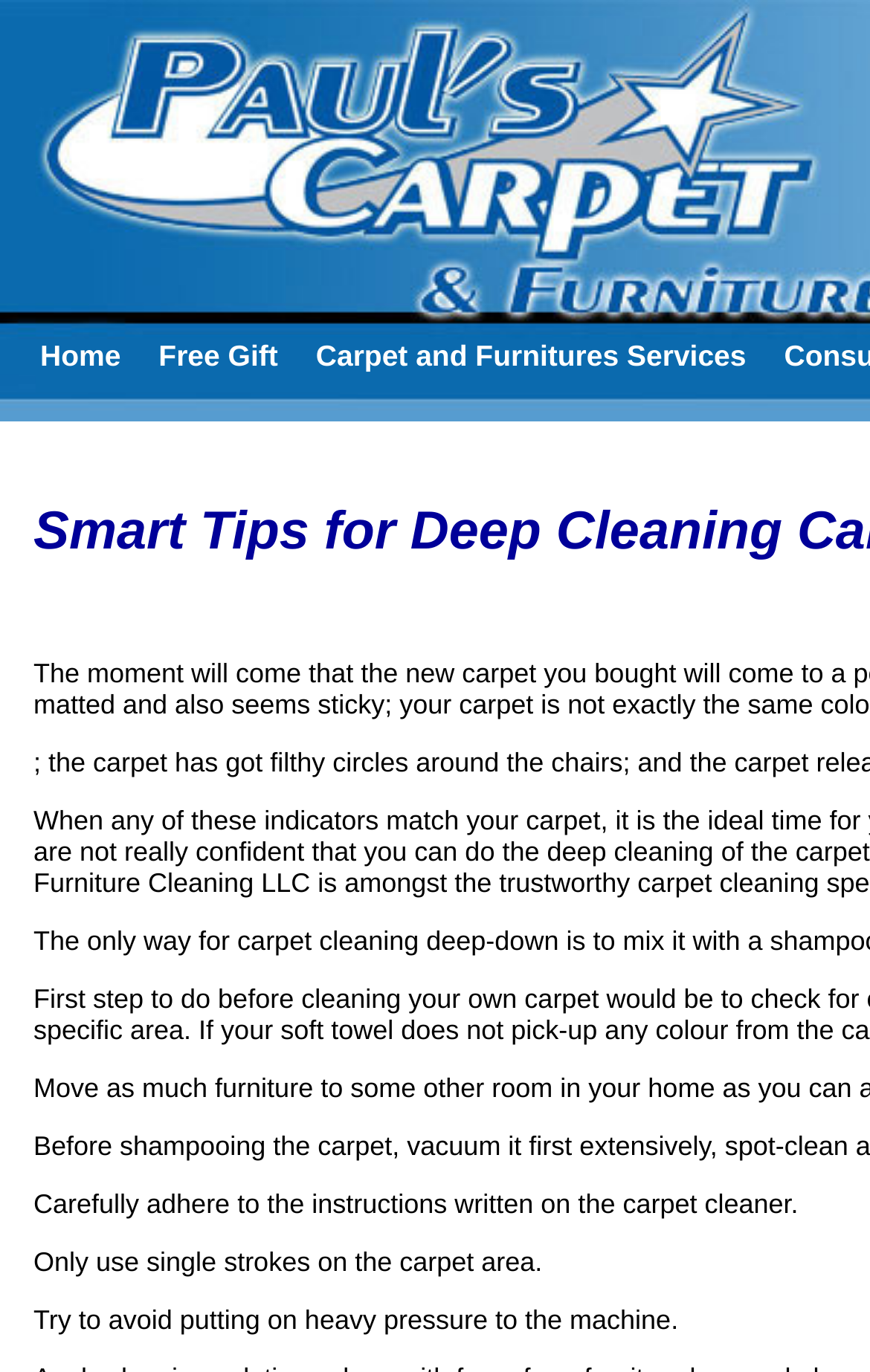Using the information shown in the image, answer the question with as much detail as possible: How should you move the carpet cleaning machine?

The webpage advises to only use single strokes on the carpet area when using a carpet cleaning machine, which means you should move the machine in a single, smooth motion rather than applying back-and-forth or zigzag patterns.